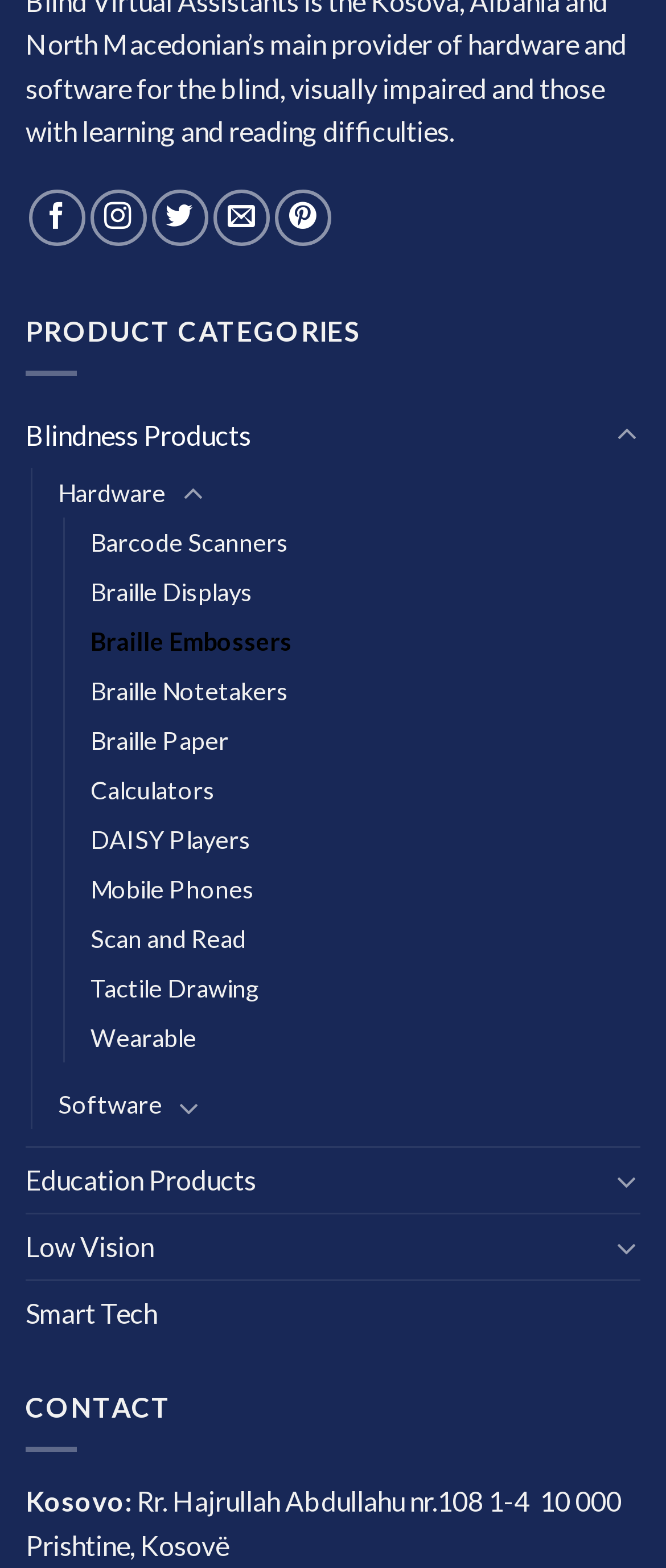How many product categories are available?
Provide a comprehensive and detailed answer to the question.

I counted the number of product categories available on the webpage, which are 'Blindness Products', 'Hardware', 'Software', 'Education Products', and 'Low Vision'. Therefore, there are 5 product categories available.